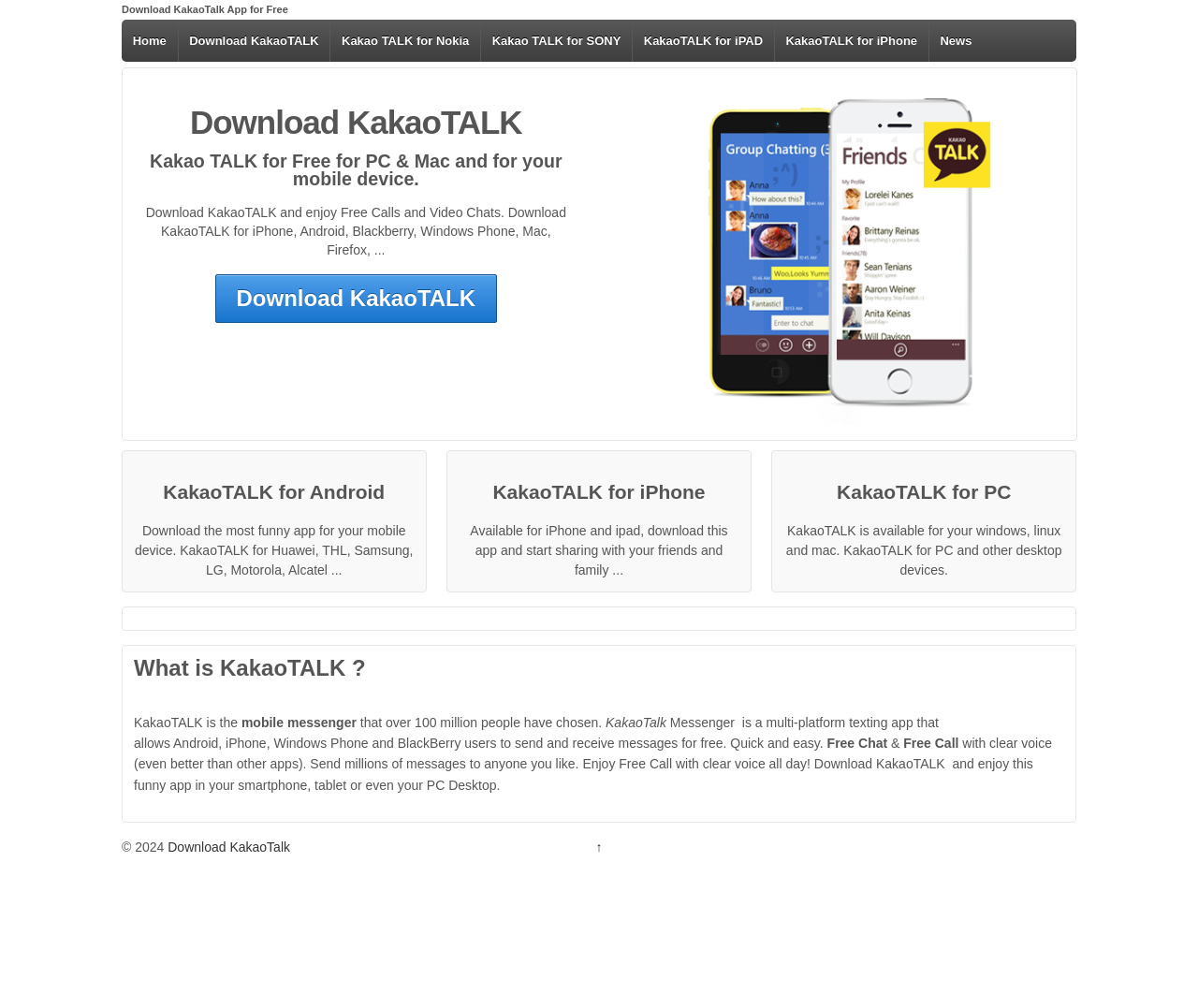Please find the bounding box coordinates for the clickable element needed to perform this instruction: "Learn more about KakaoTALK for Android".

[0.112, 0.478, 0.346, 0.498]